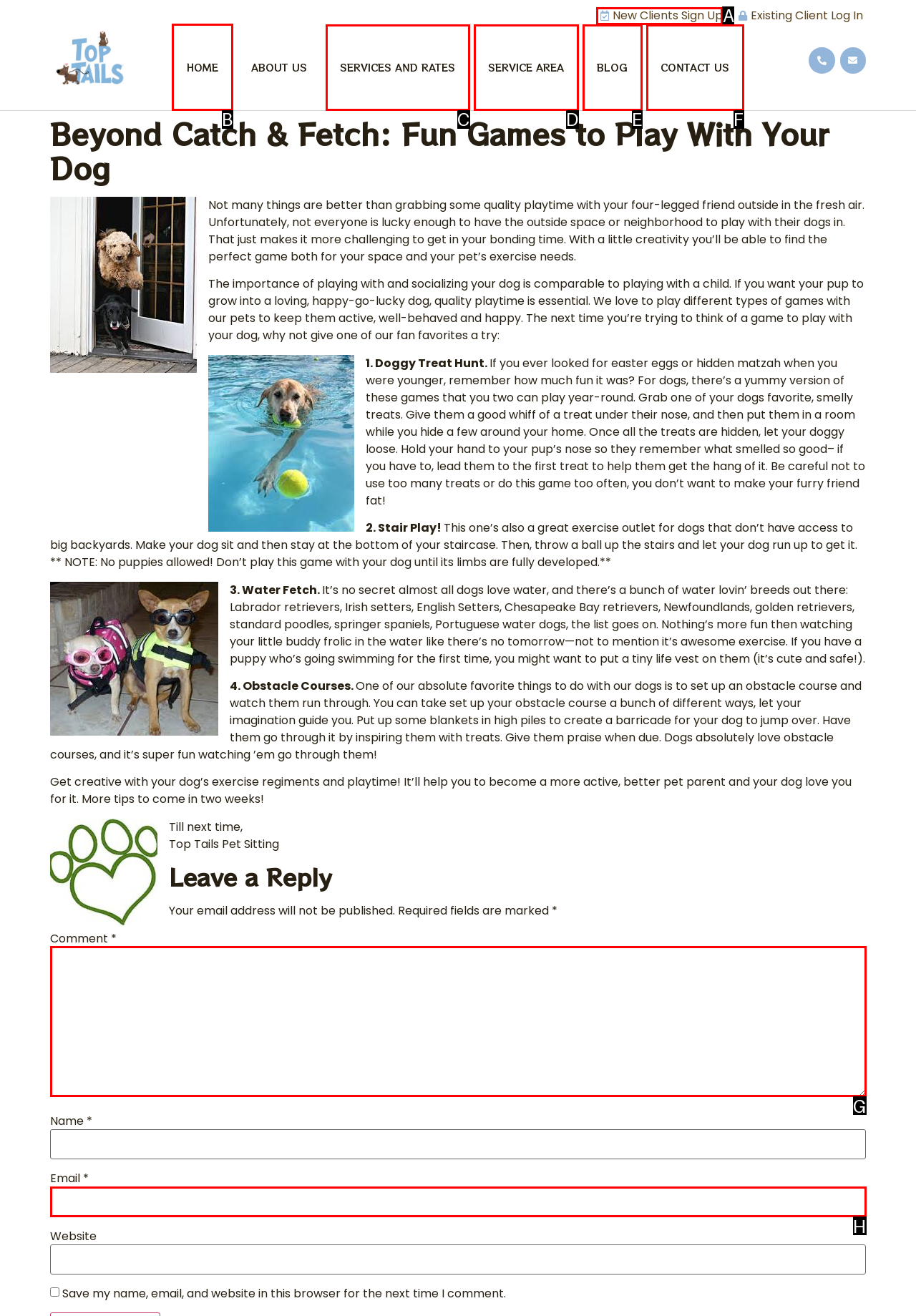Point out the option that needs to be clicked to fulfill the following instruction: Click on 'HOME'
Answer with the letter of the appropriate choice from the listed options.

B